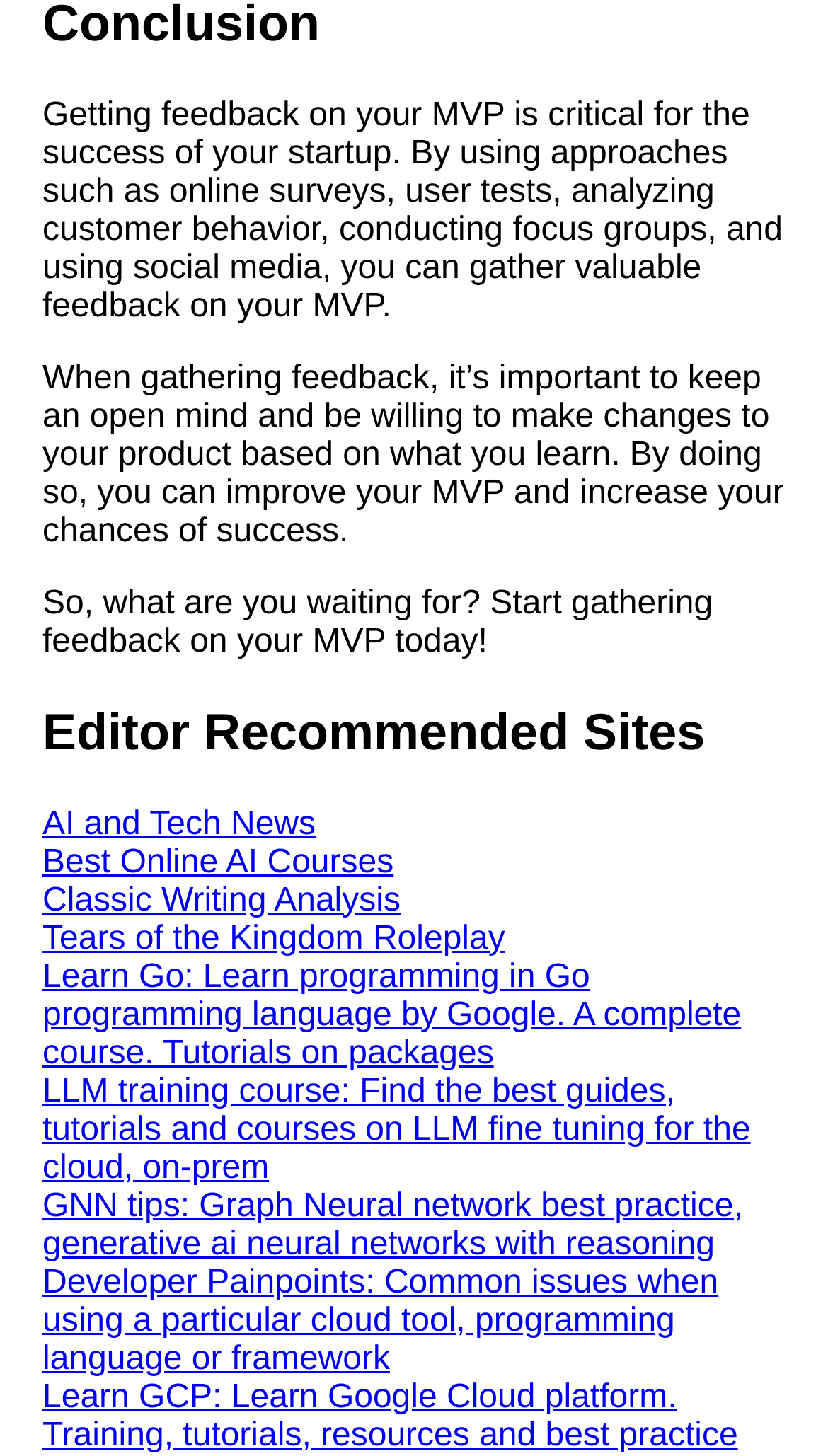Locate the bounding box coordinates of the area that needs to be clicked to fulfill the following instruction: "explore COVID-19". The coordinates should be in the format of four float numbers between 0 and 1, namely [left, top, right, bottom].

None